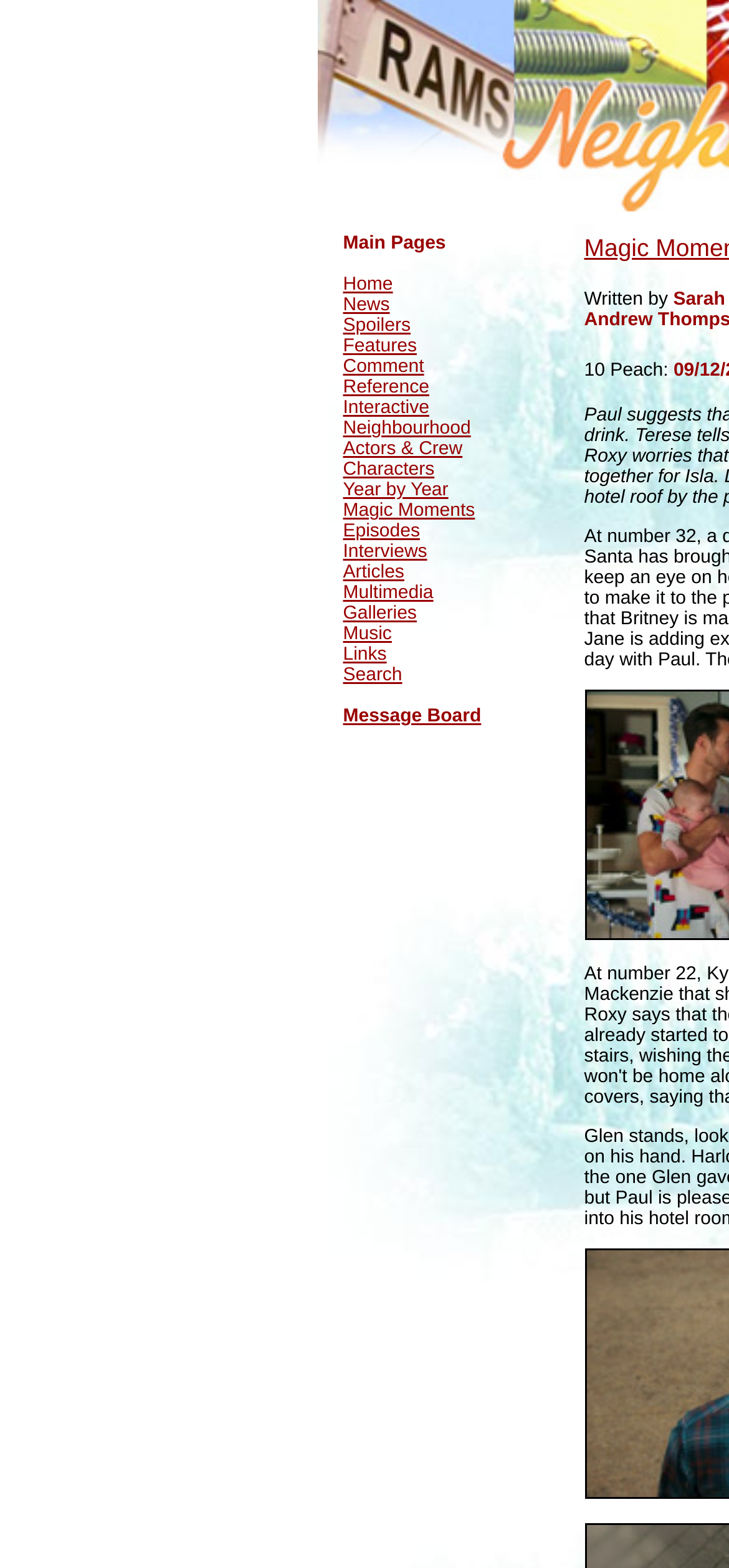Please find the bounding box coordinates for the clickable element needed to perform this instruction: "Visit the Message Board".

[0.471, 0.451, 0.66, 0.464]